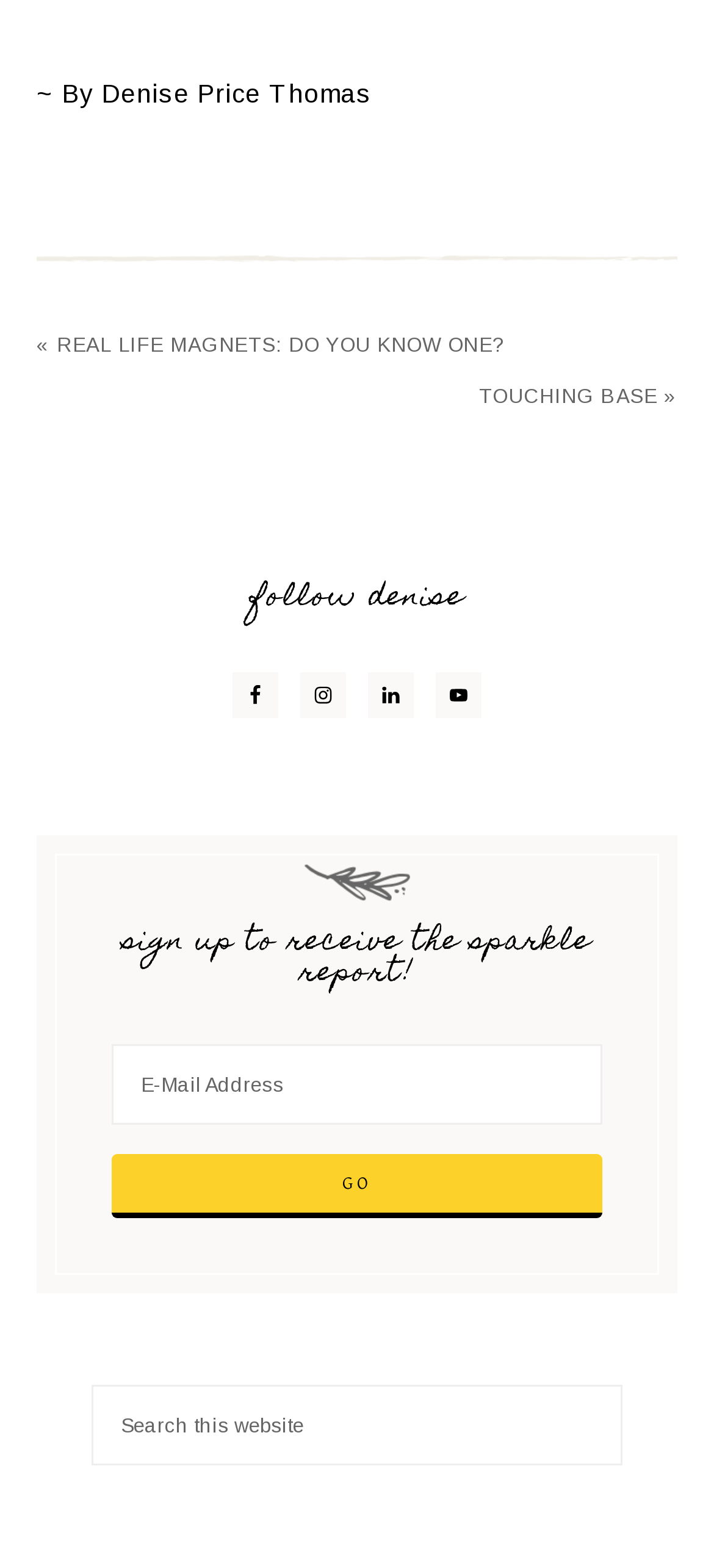Could you find the bounding box coordinates of the clickable area to complete this instruction: "Follow Denise on Facebook"?

[0.326, 0.429, 0.39, 0.458]